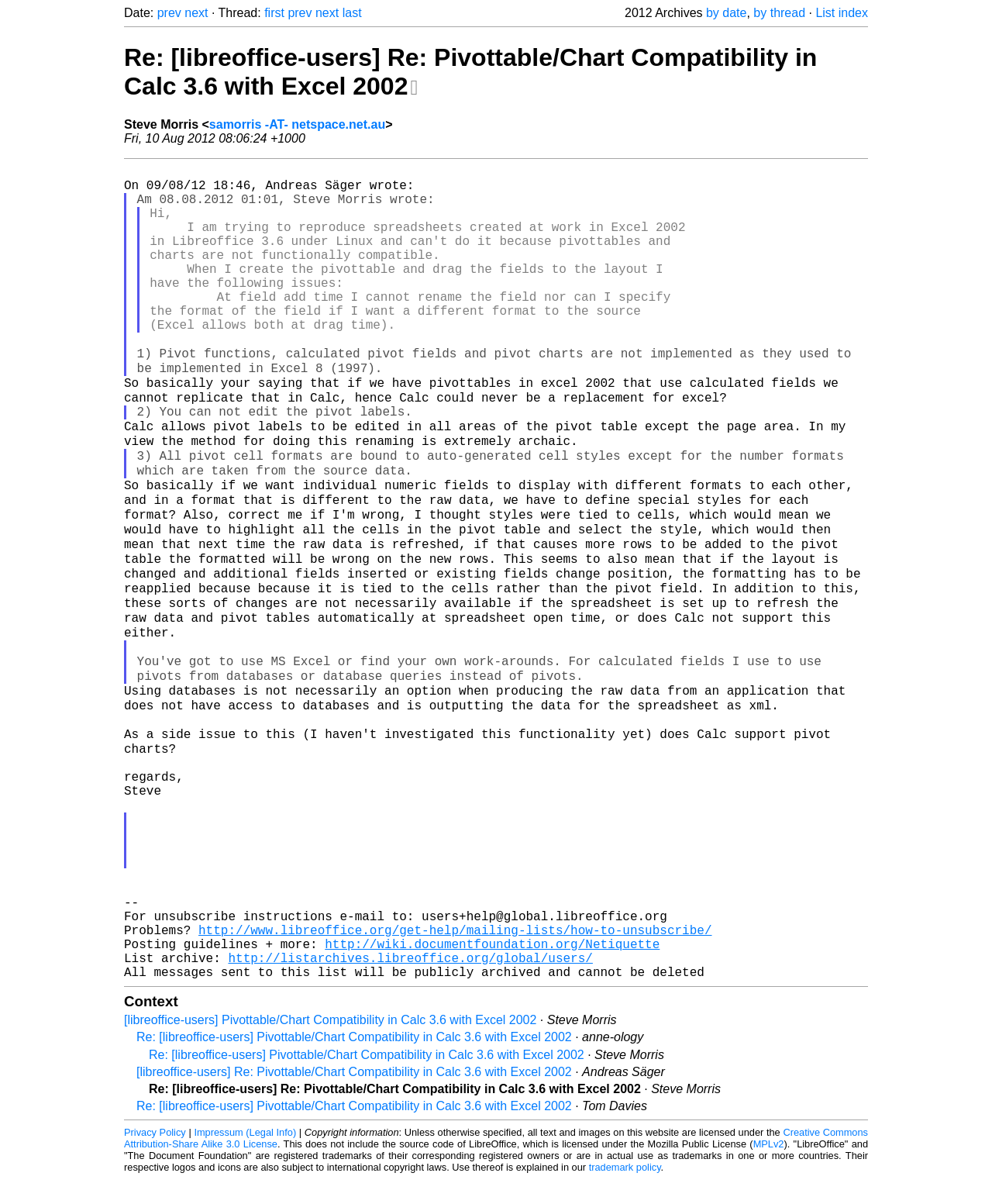Give a one-word or phrase response to the following question: What is the date of the email?

Fri, 10 Aug 2012 08:06:24 +1000